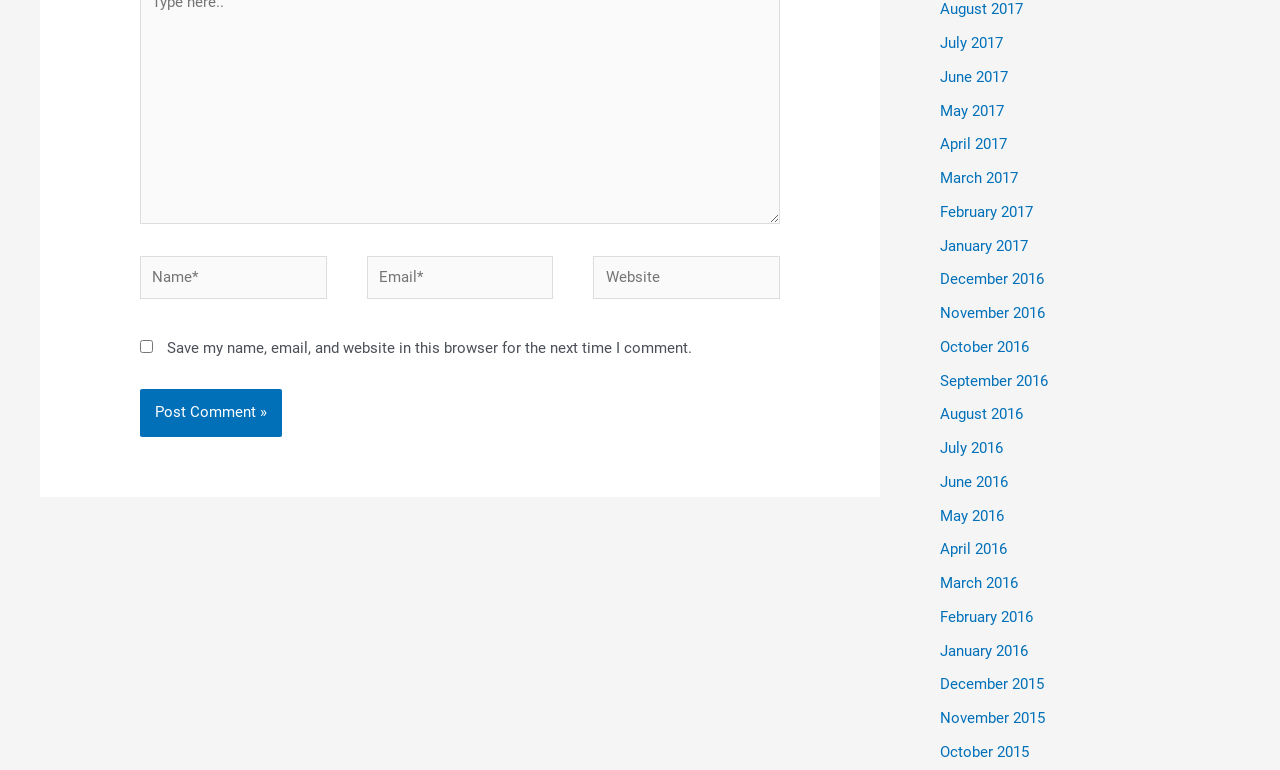Please determine the bounding box coordinates of the clickable area required to carry out the following instruction: "Click the August 2017 link". The coordinates must be four float numbers between 0 and 1, represented as [left, top, right, bottom].

[0.734, 0.001, 0.799, 0.024]